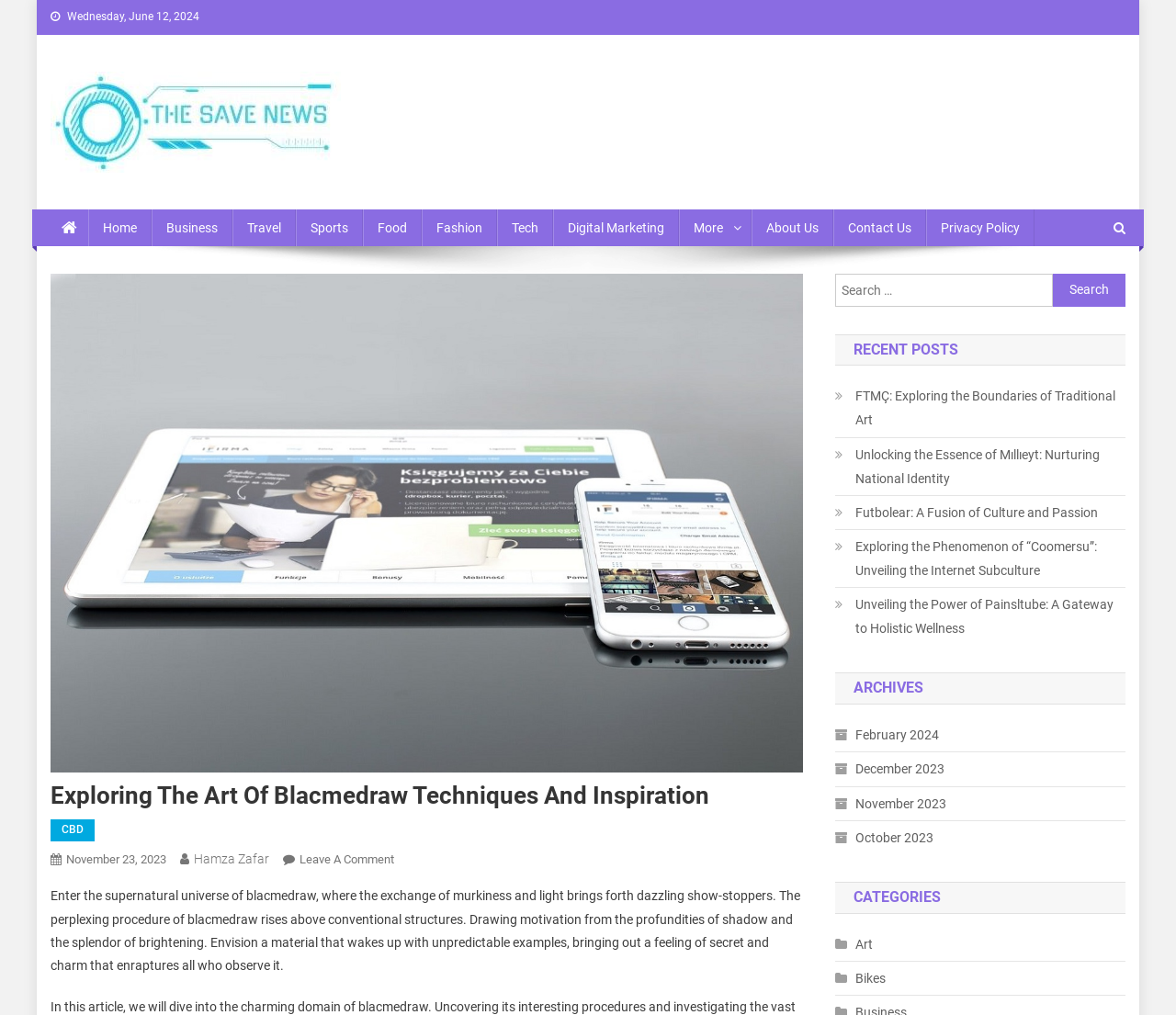What is the author of the article 'Exploring The Art Of Blacmedraw Techniques And Inspiration'?
Provide a short answer using one word or a brief phrase based on the image.

Hamza Zafar